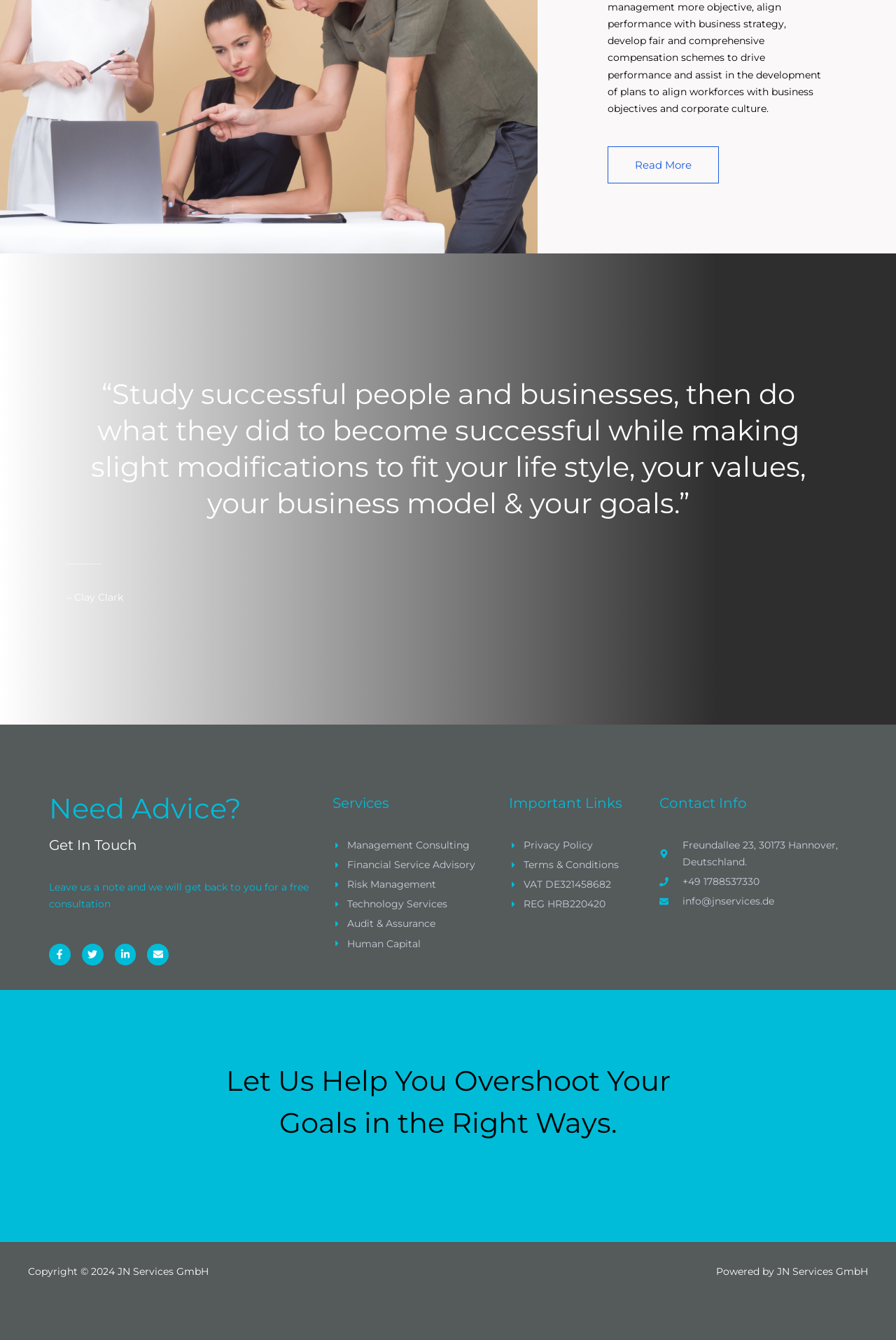From the given element description: "name="subject"", find the bounding box for the UI element. Provide the coordinates as four float numbers between 0 and 1, in the order [left, top, right, bottom].

None